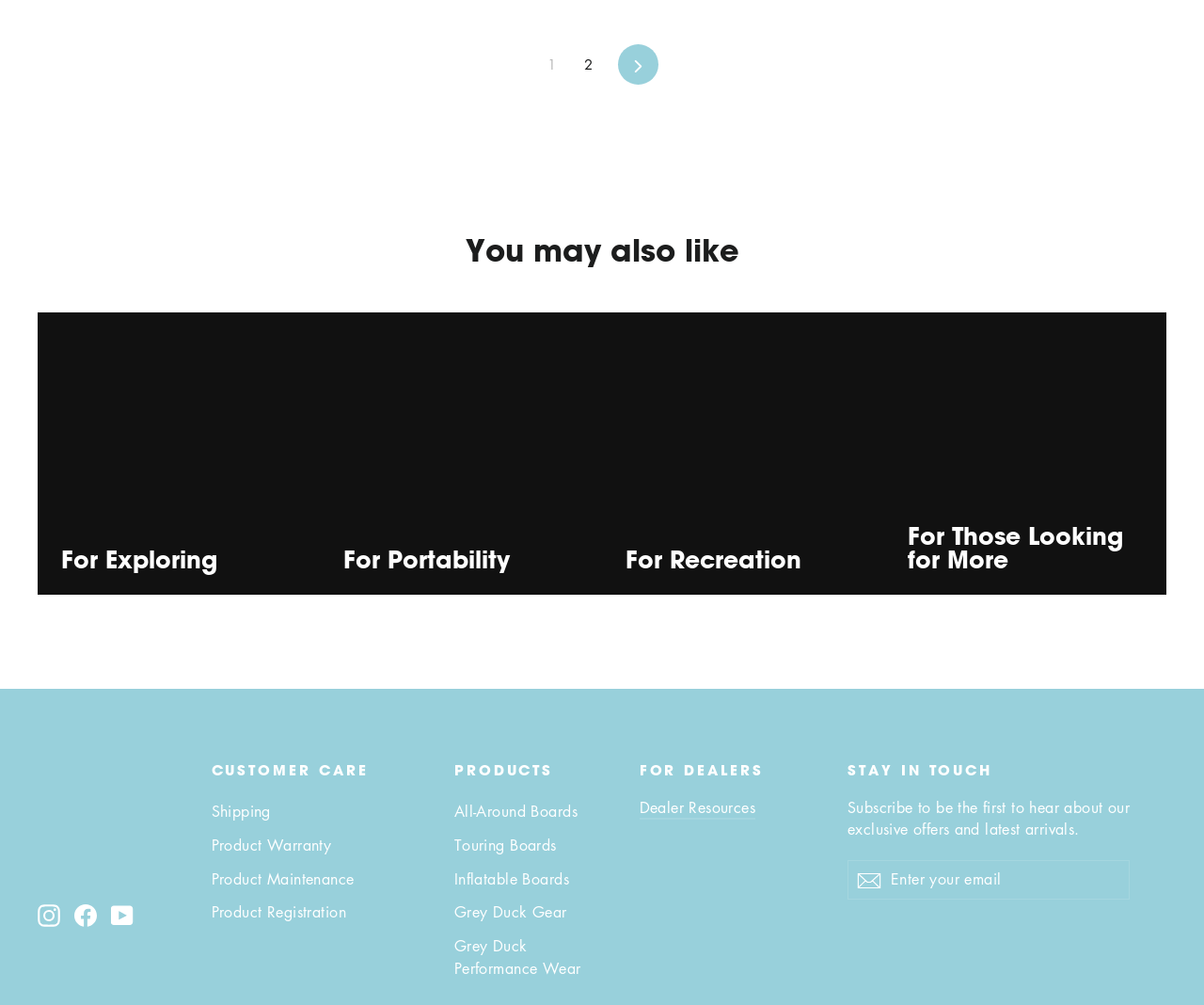Please identify the bounding box coordinates of the element I should click to complete this instruction: 'Subscribe to the newsletter'. The coordinates should be given as four float numbers between 0 and 1, like this: [left, top, right, bottom].

[0.704, 0.856, 0.938, 0.895]